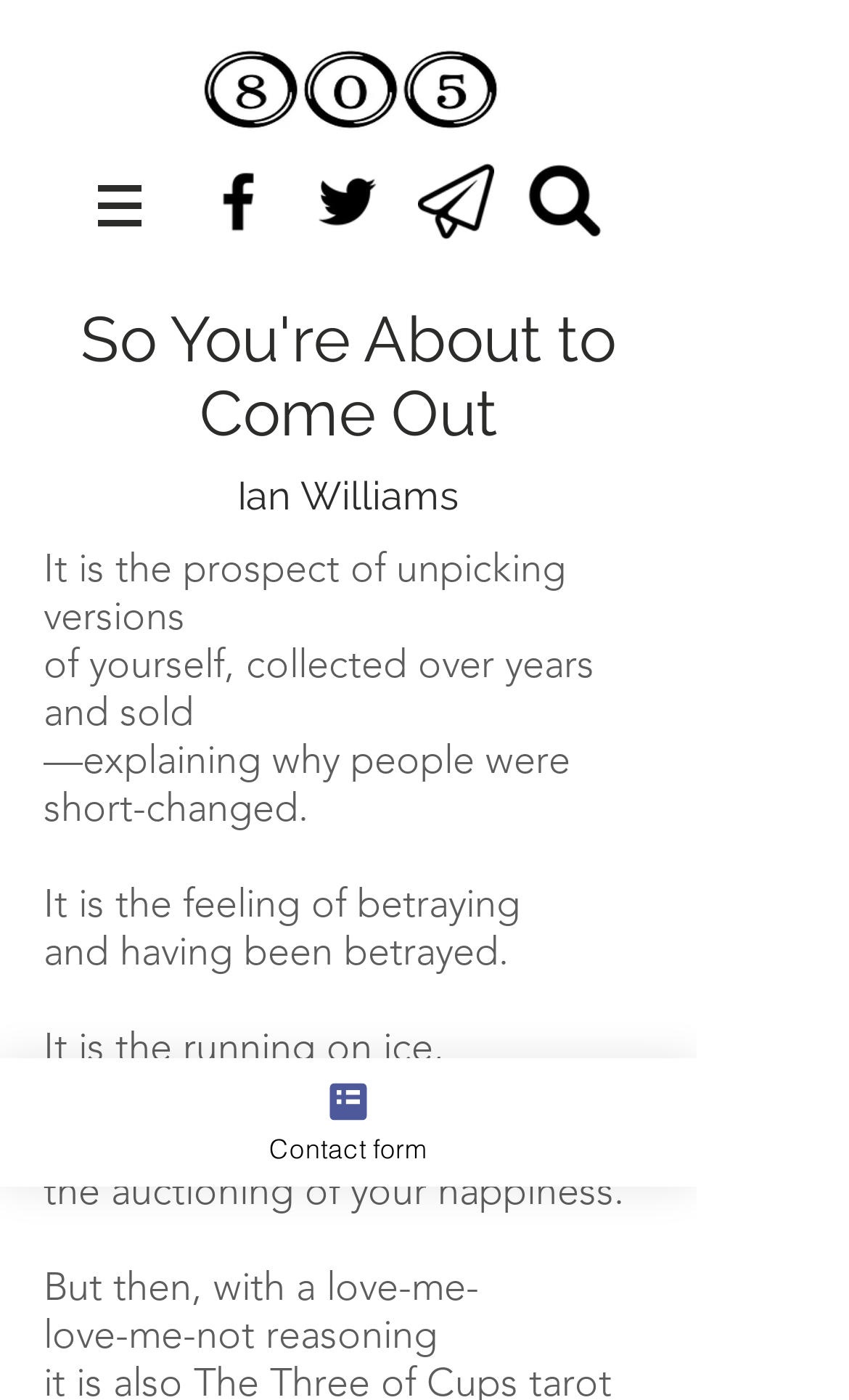Find the bounding box coordinates for the element described here: "aria-label="Black Twitter Icon"".

[0.364, 0.117, 0.454, 0.171]